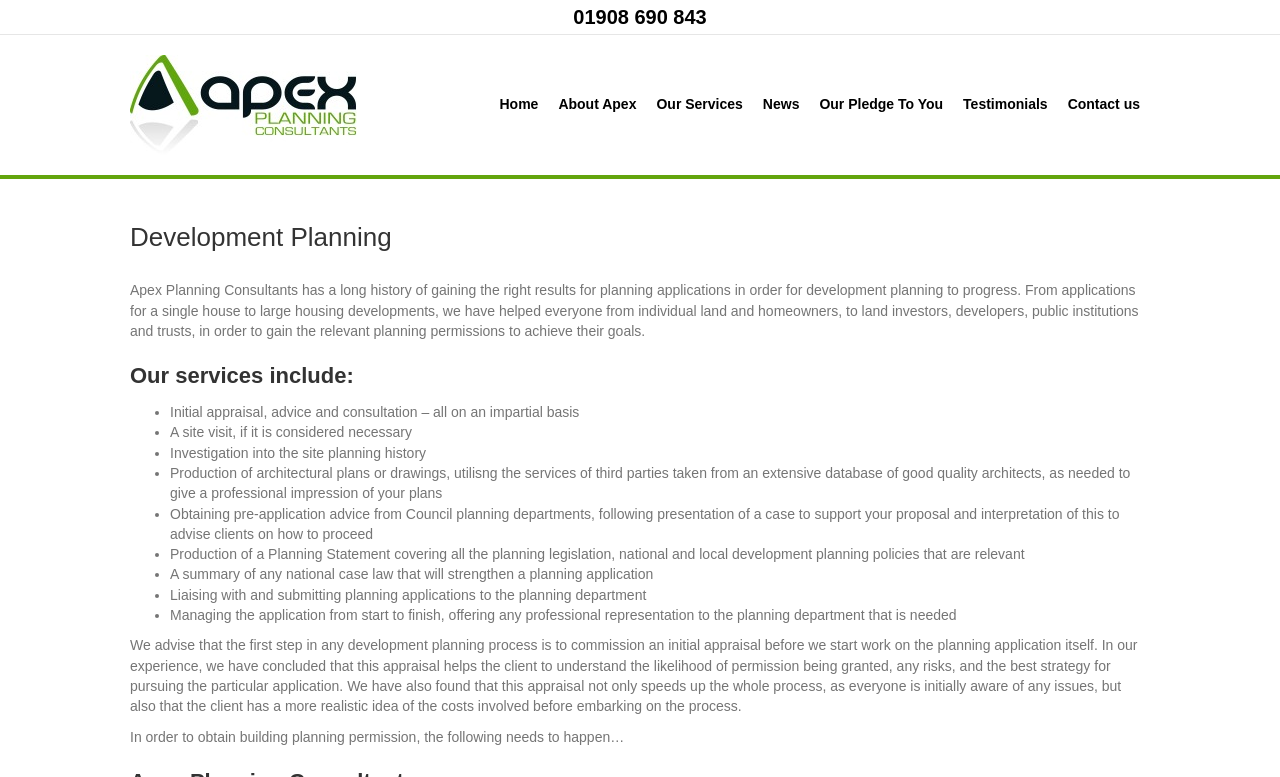Pinpoint the bounding box coordinates of the clickable element needed to complete the instruction: "Click the 'Home' link". The coordinates should be provided as four float numbers between 0 and 1: [left, top, right, bottom].

[0.382, 0.103, 0.428, 0.167]